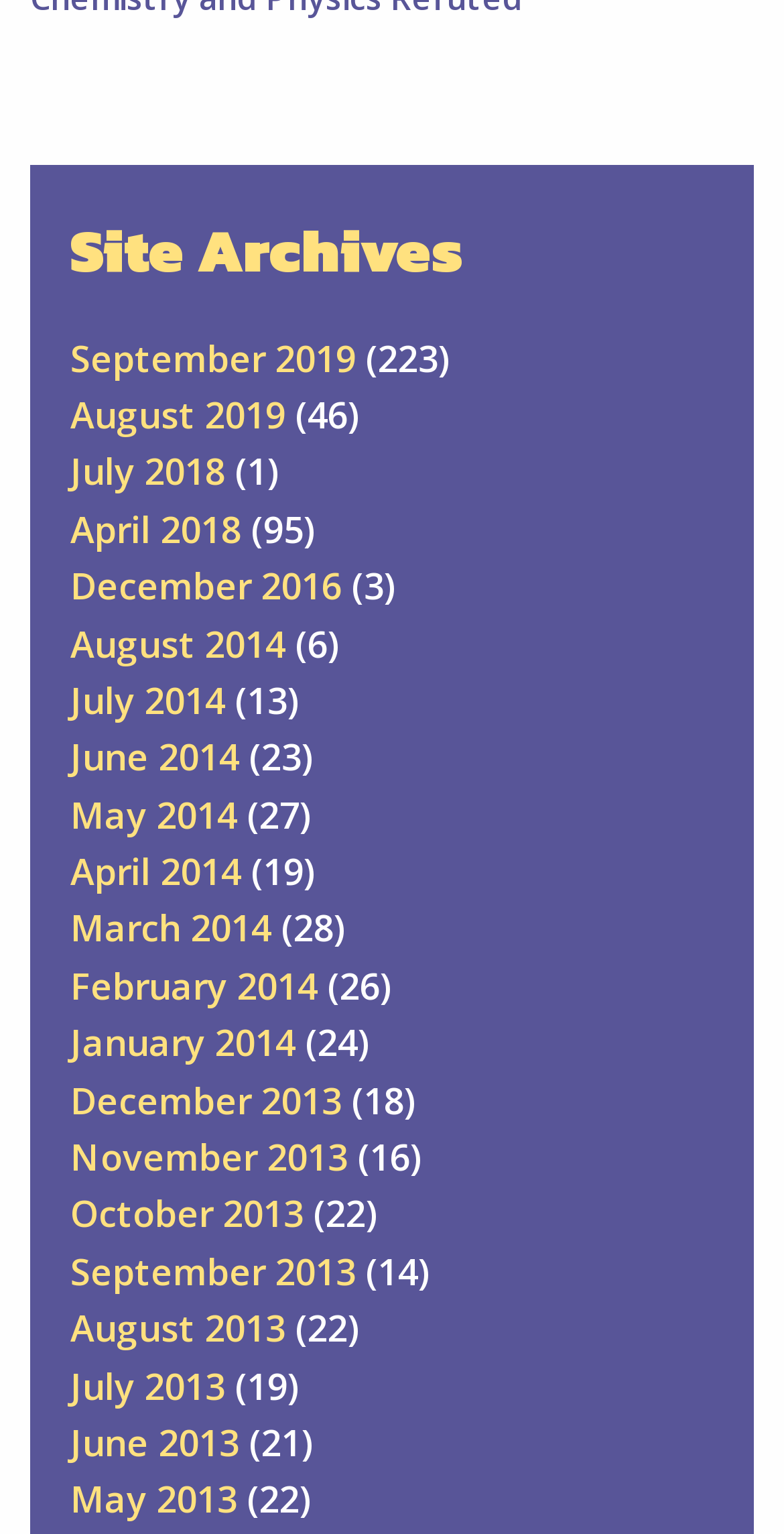Can you identify the bounding box coordinates of the clickable region needed to carry out this instruction: 'View December 2016 archives'? The coordinates should be four float numbers within the range of 0 to 1, stated as [left, top, right, bottom].

[0.09, 0.366, 0.436, 0.397]